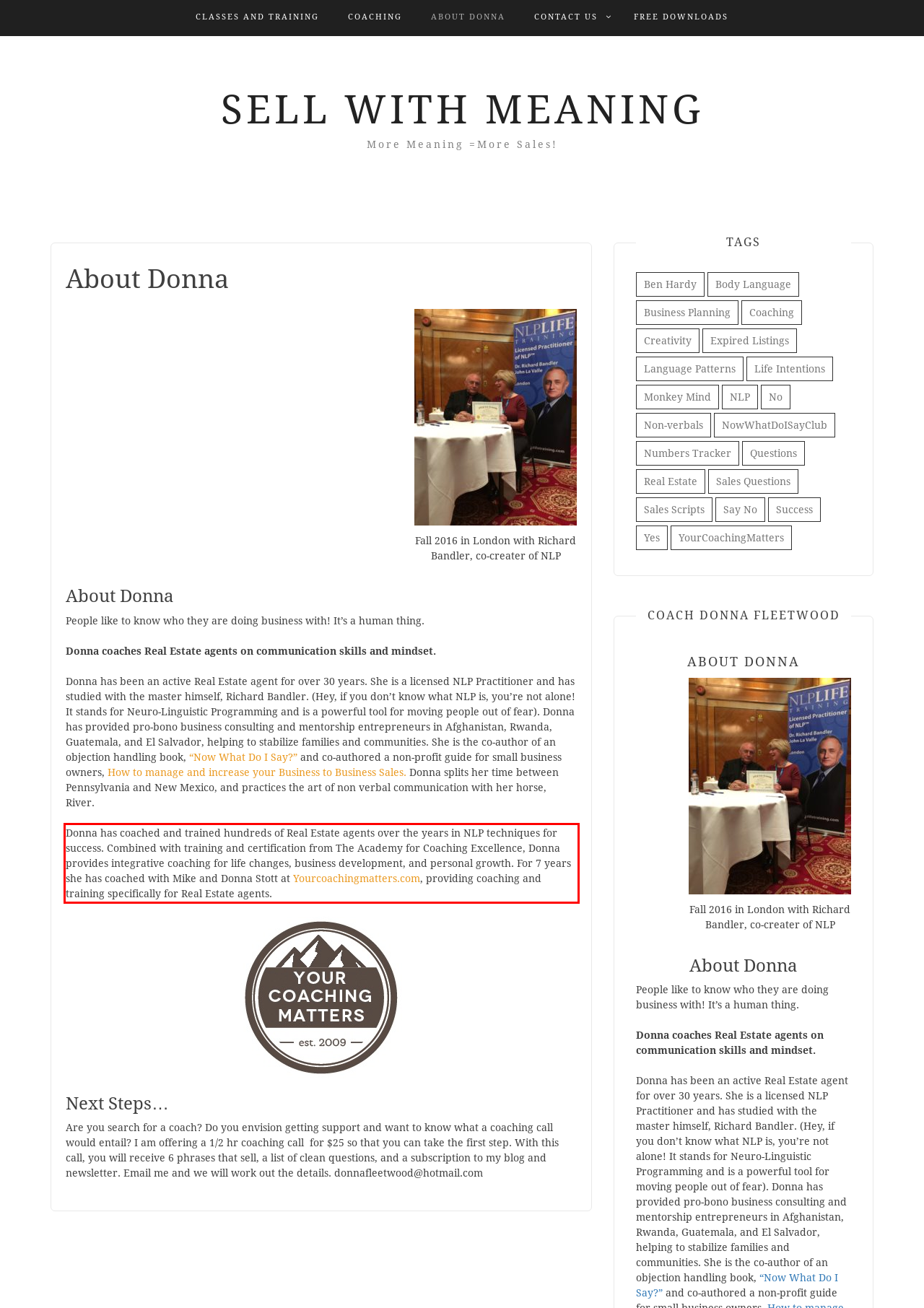Identify the text inside the red bounding box in the provided webpage screenshot and transcribe it.

Donna has coached and trained hundreds of Real Estate agents over the years in NLP techniques for success. Combined with training and certification from The Academy for Coaching Excellence, Donna provides integrative coaching for life changes, business development, and personal growth. For 7 years she has coached with Mike and Donna Stott at Yourcoachingmatters.com, providing coaching and training specifically for Real Estate agents.